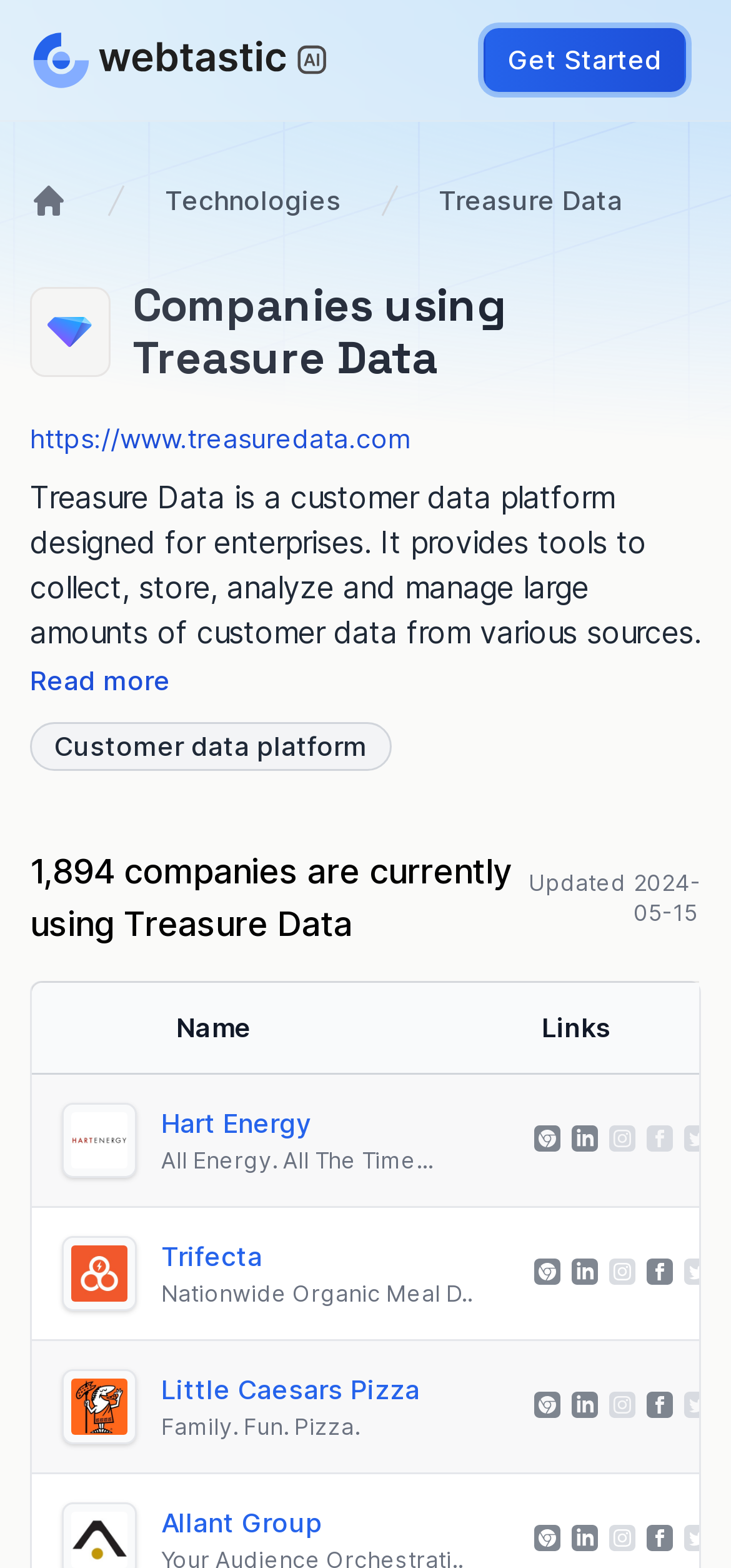Use the details in the image to answer the question thoroughly: 
How many columns are in the company list?

The answer can be found by examining the gridcell structure, where each row has two columns, one for the company logo and one for the company name.